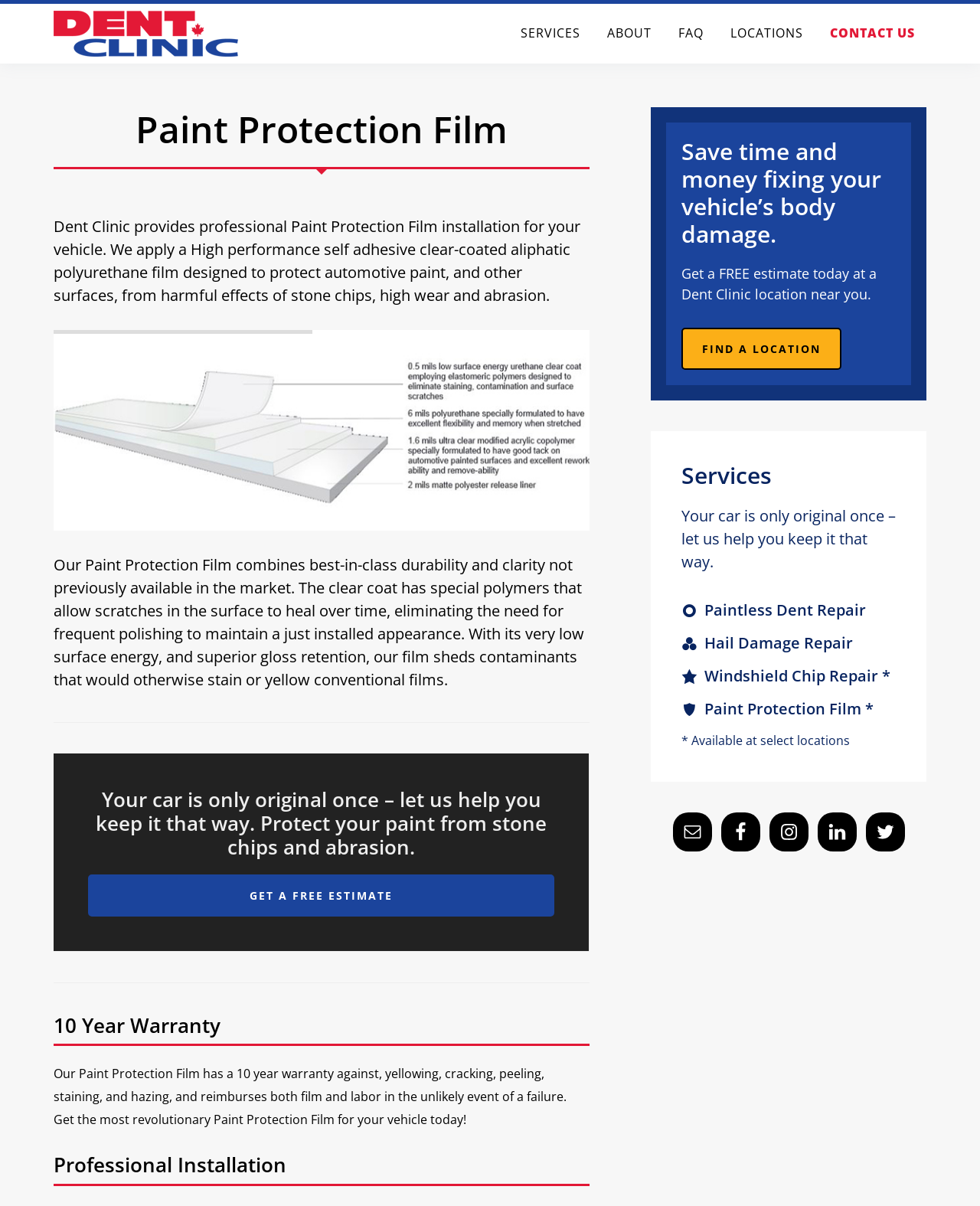Please indicate the bounding box coordinates for the clickable area to complete the following task: "Contact us through email". The coordinates should be specified as four float numbers between 0 and 1, i.e., [left, top, right, bottom].

[0.686, 0.674, 0.726, 0.706]